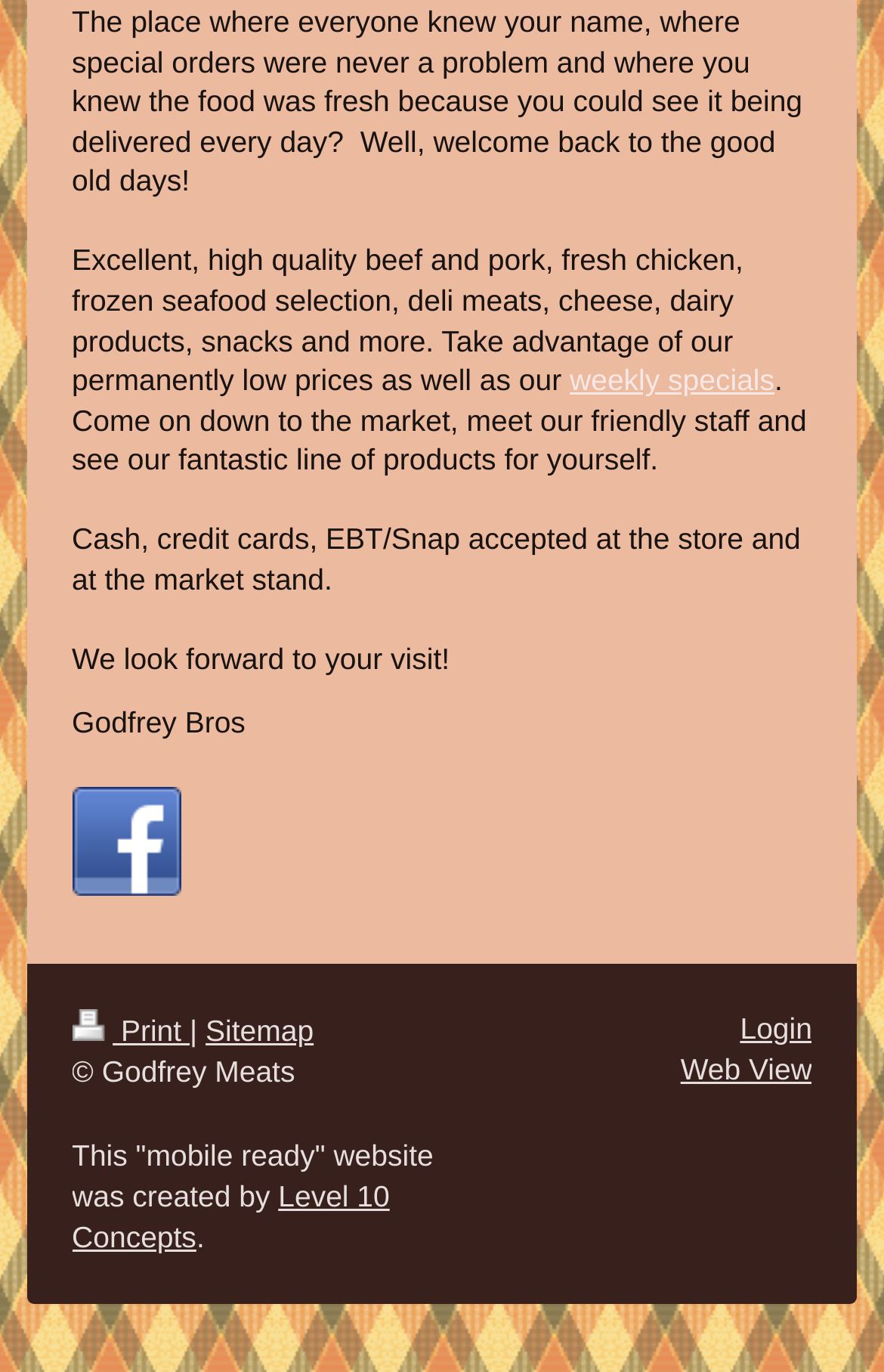Give a one-word or phrase response to the following question: Is there a link to print something on the webpage?

Yes